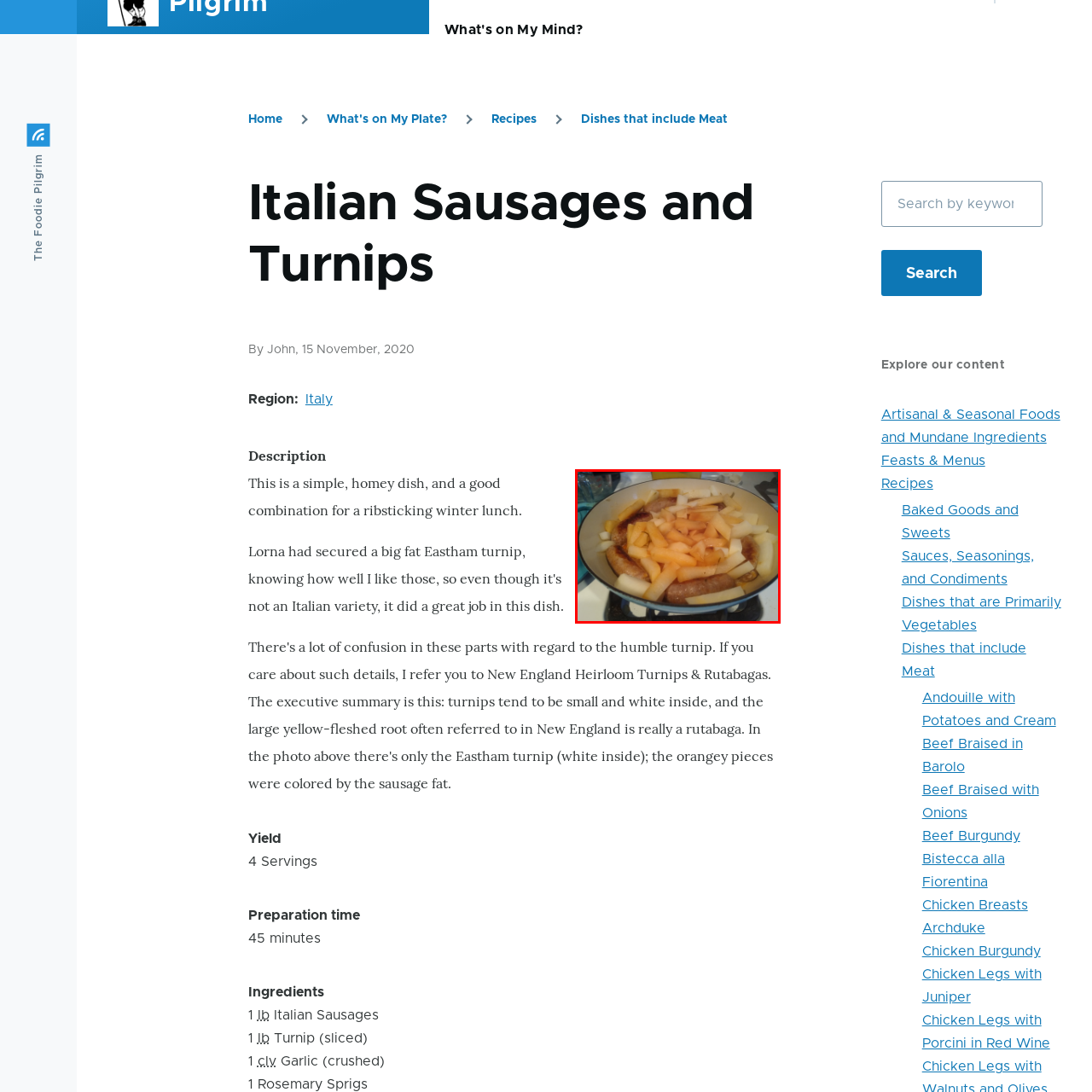Examine the image within the red boundary and respond with a single word or phrase to the question:
What color are the turnips?

Light beige and white